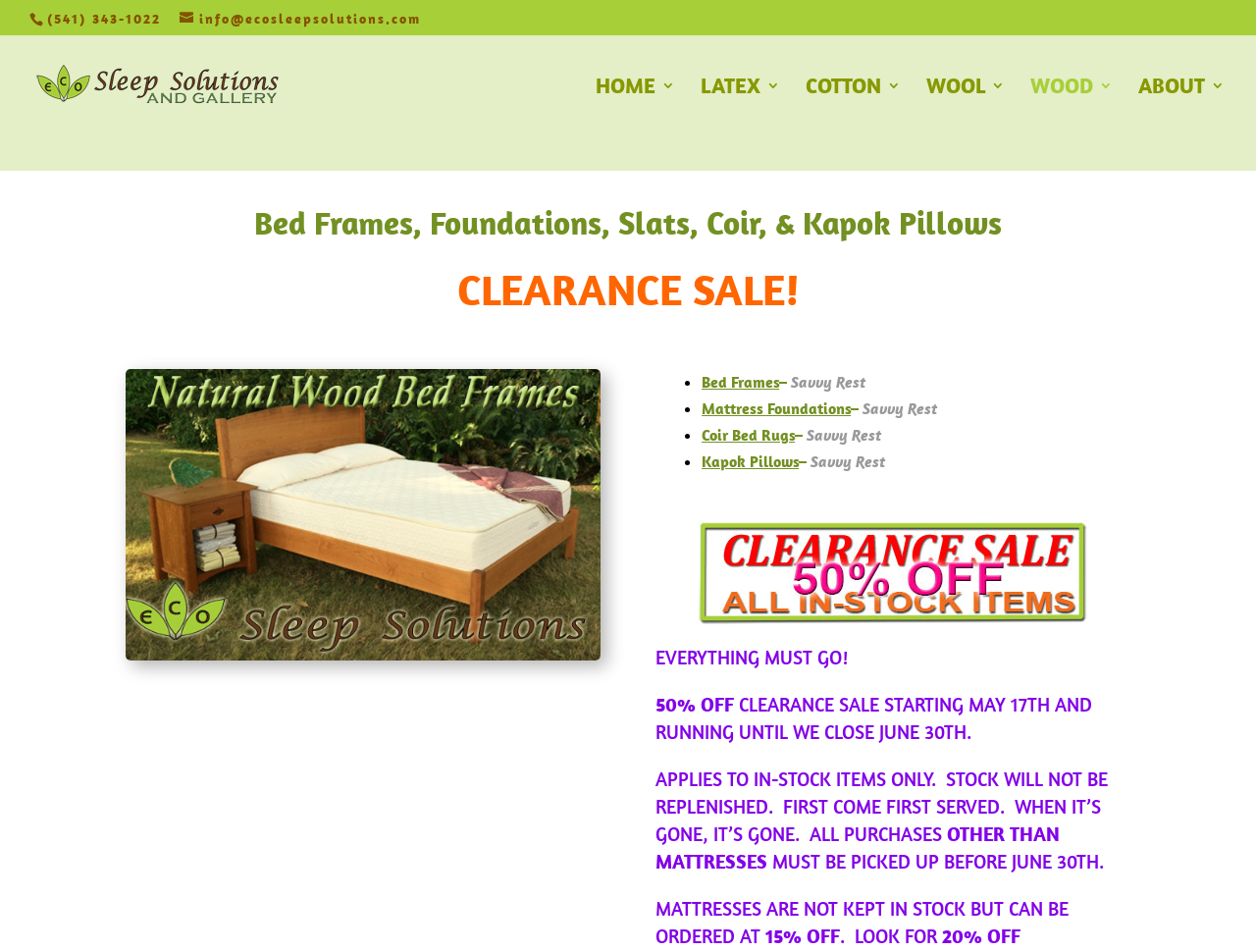Indicate the bounding box coordinates of the clickable region to achieve the following instruction: "Call the phone number."

[0.038, 0.01, 0.128, 0.028]